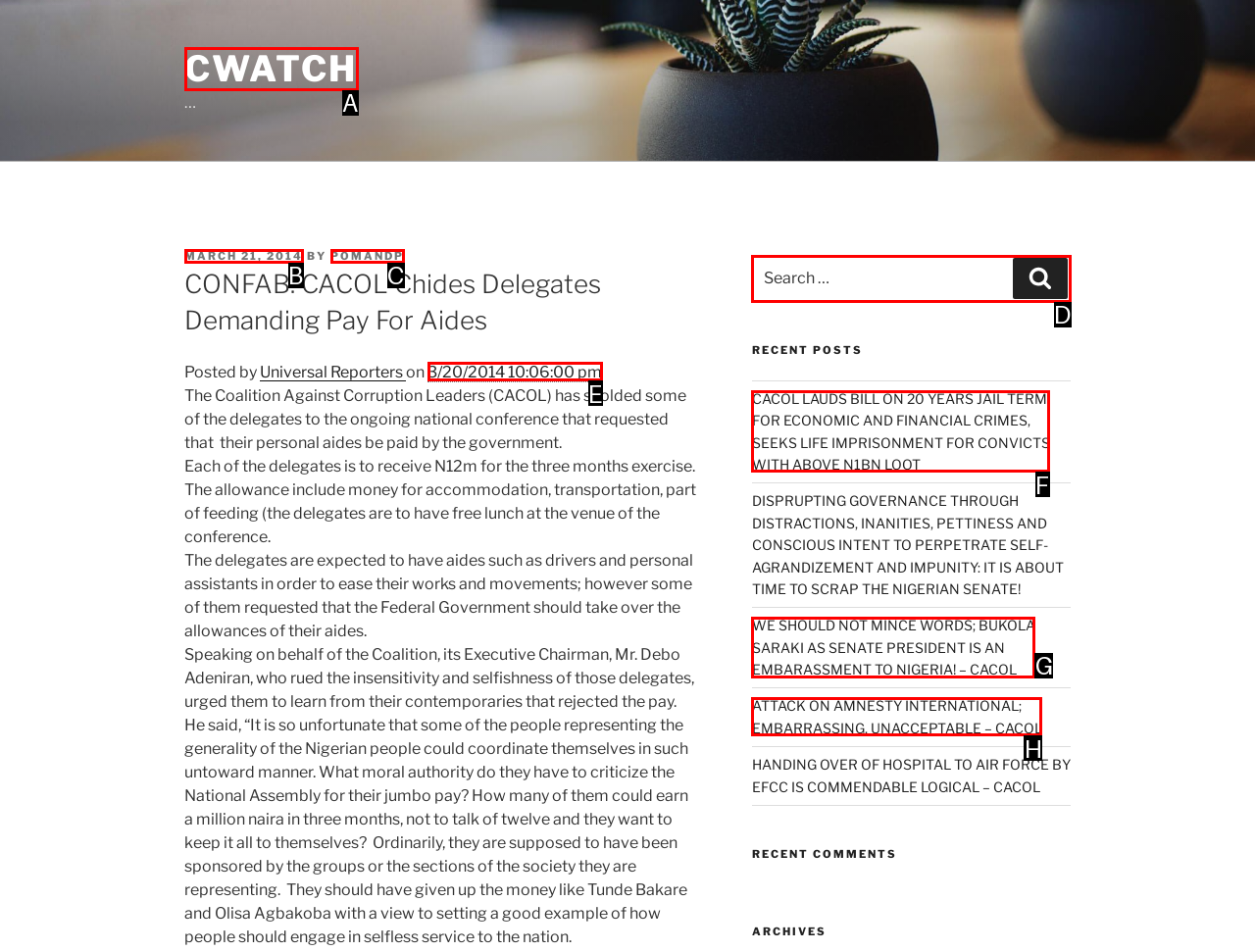Tell me which option I should click to complete the following task: Read the recent post about CACOL LAUDS BILL ON 20 YEARS JAIL TERM
Answer with the option's letter from the given choices directly.

F